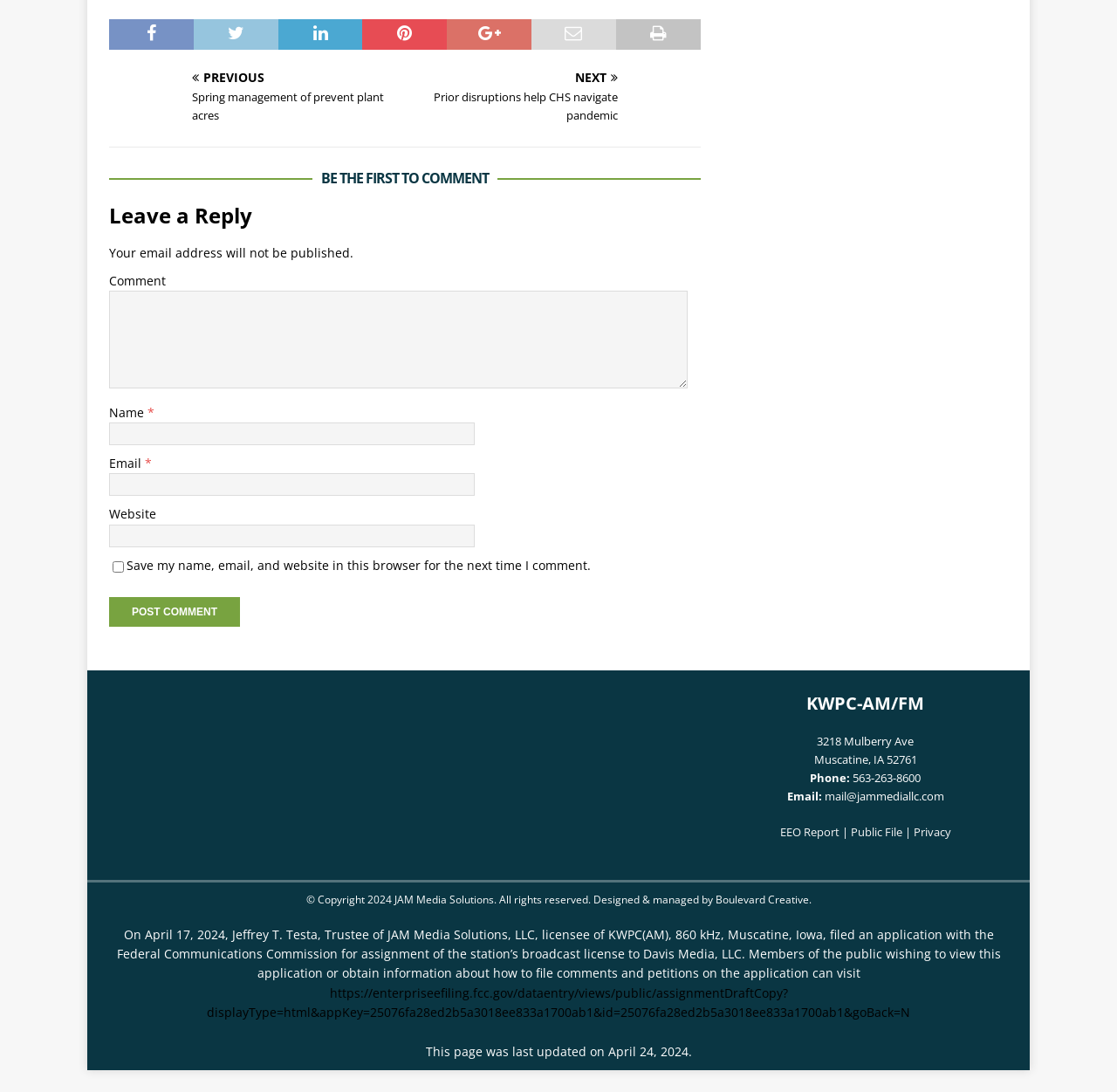Carefully observe the image and respond to the question with a detailed answer:
What is the link to the FCC application?

The link is provided in the paragraph that mentions the application filed with the Federal Communications Commission. It appears to be a link to view the application or obtain information about how to file comments and petitions.